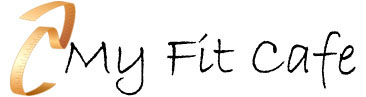What does the stylized graphic in the logo resemble?
Can you provide an in-depth and detailed response to the question?

The stylized graphic accompanying the text resembles a measuring tape, symbolizing fitness and healthy living, which aligns with the cafe's focus on health and wellness.